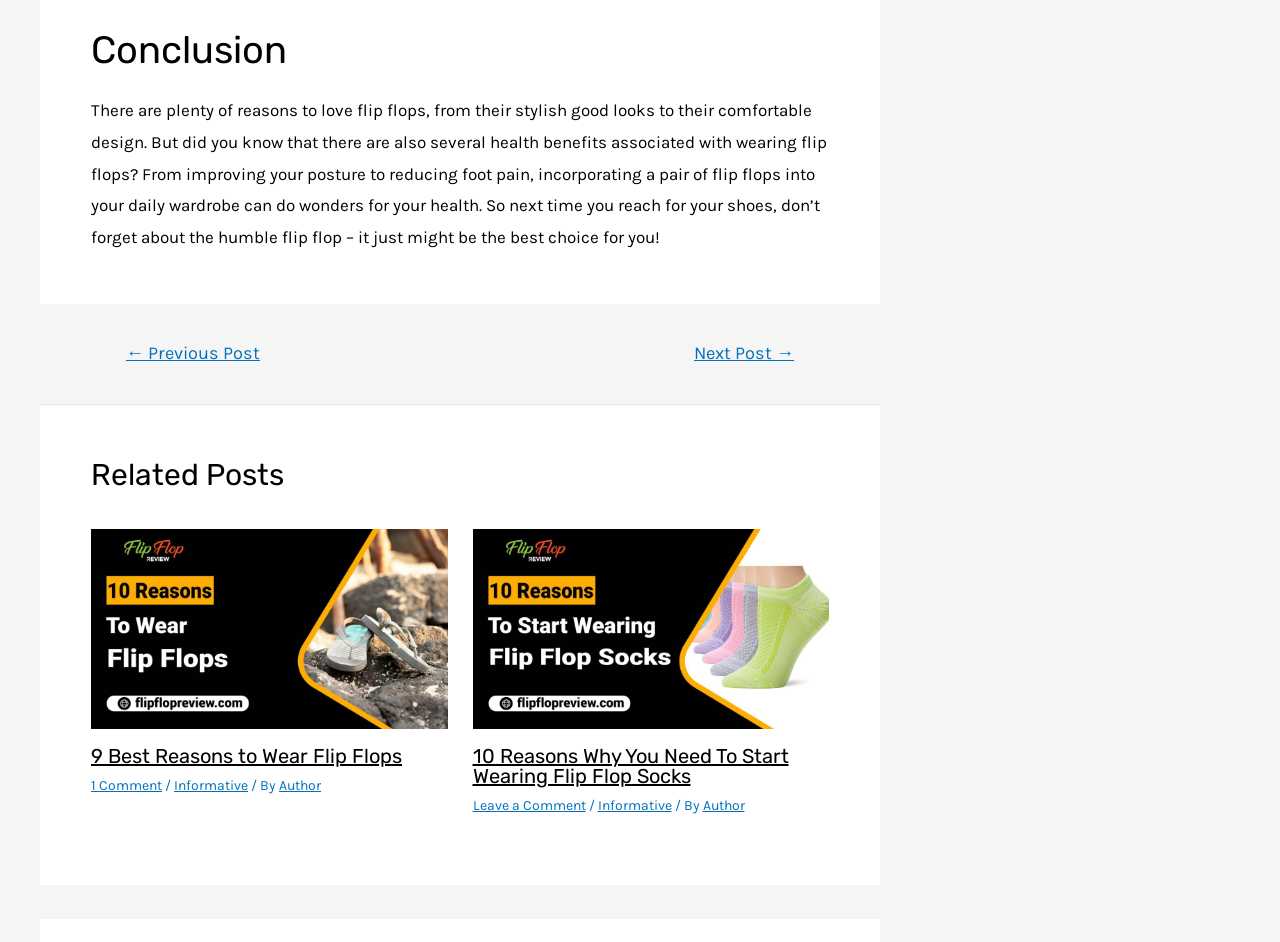What is the category of the second related post?
Please answer the question as detailed as possible based on the image.

I looked at the second article element under the 'Related Posts' heading and found the link text 'Informative', which is likely the category of the post.